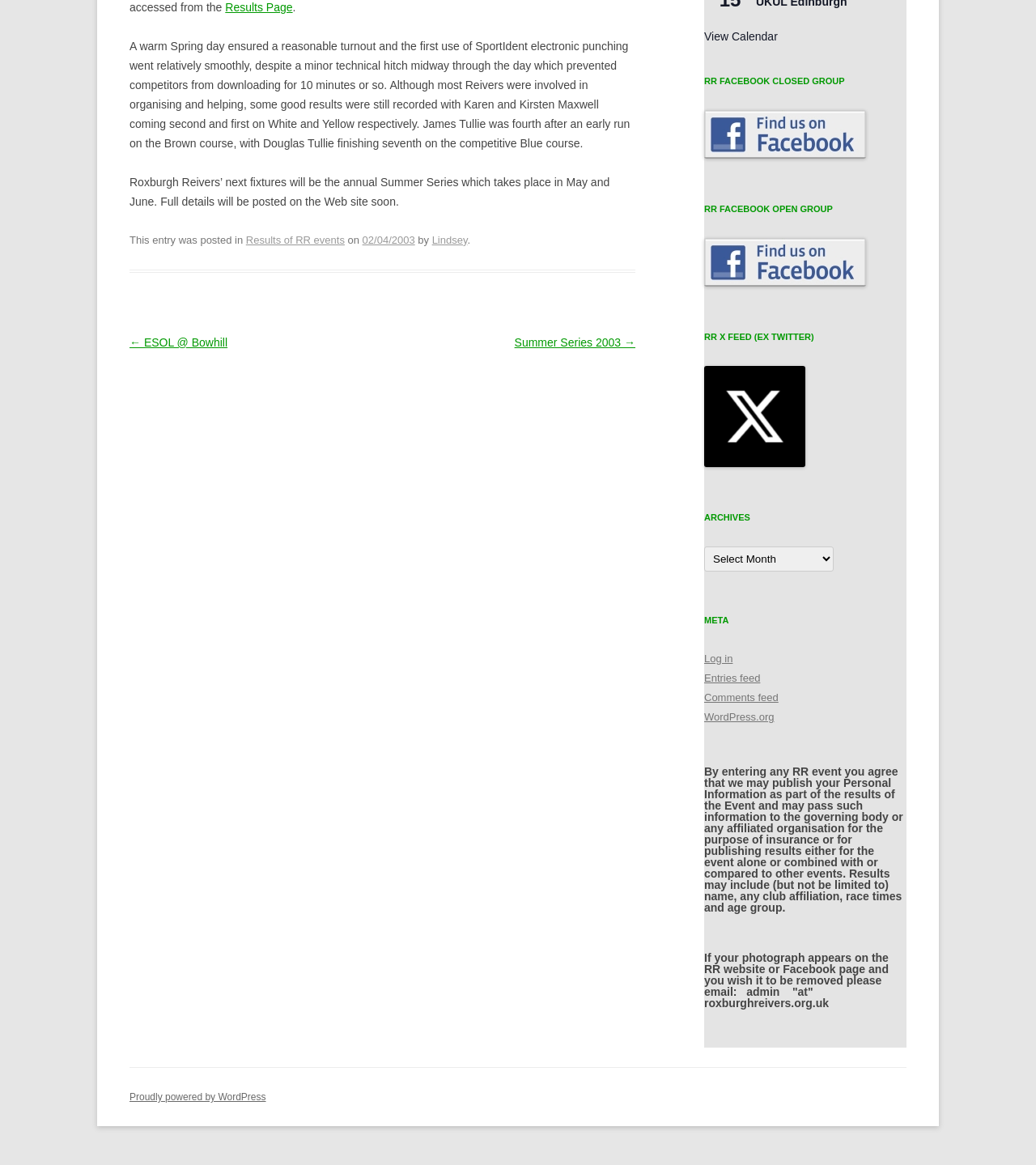Locate the bounding box of the UI element defined by this description: "2011 Results". The coordinates should be given as four float numbers between 0 and 1, formatted as [left, top, right, bottom].

[0.401, 0.102, 0.557, 0.131]